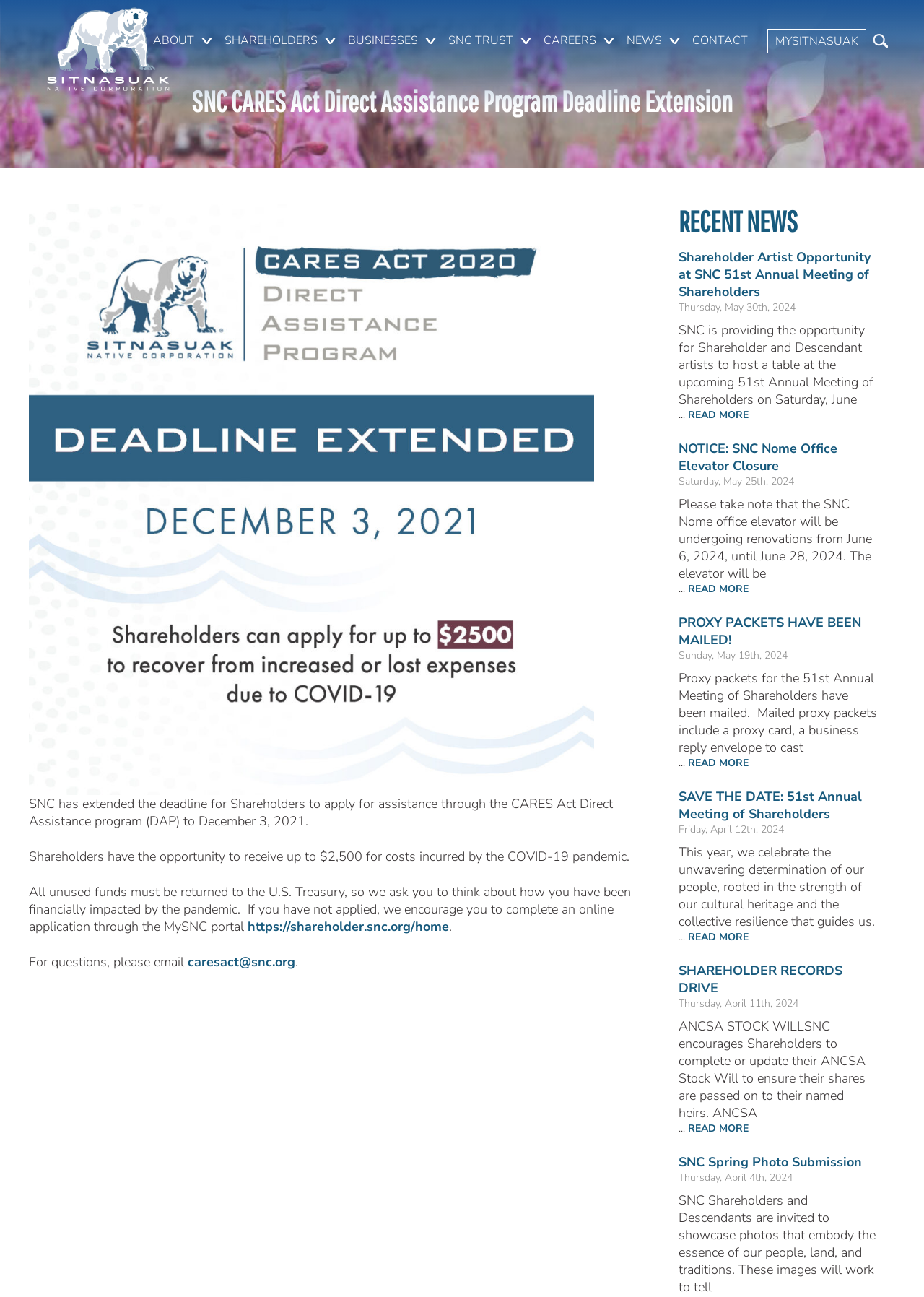Please find the bounding box coordinates of the element that must be clicked to perform the given instruction: "Click SHAREHOLDERS". The coordinates should be four float numbers from 0 to 1, i.e., [left, top, right, bottom].

[0.243, 0.022, 0.352, 0.037]